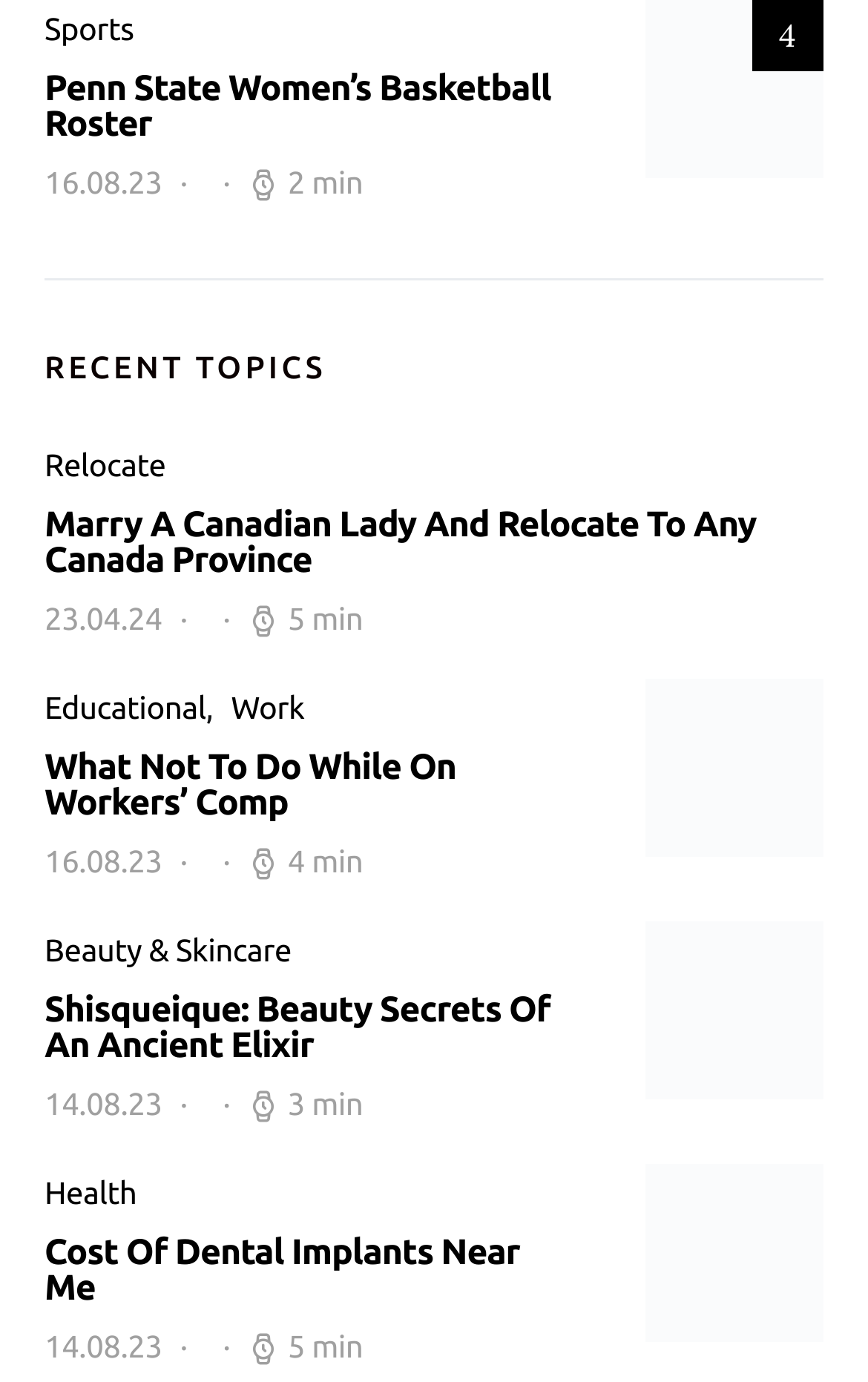Answer with a single word or phrase: 
What is the category of the article 'Marry A Canadian Lady And Relocate To Any Canada Province'?

Relocate